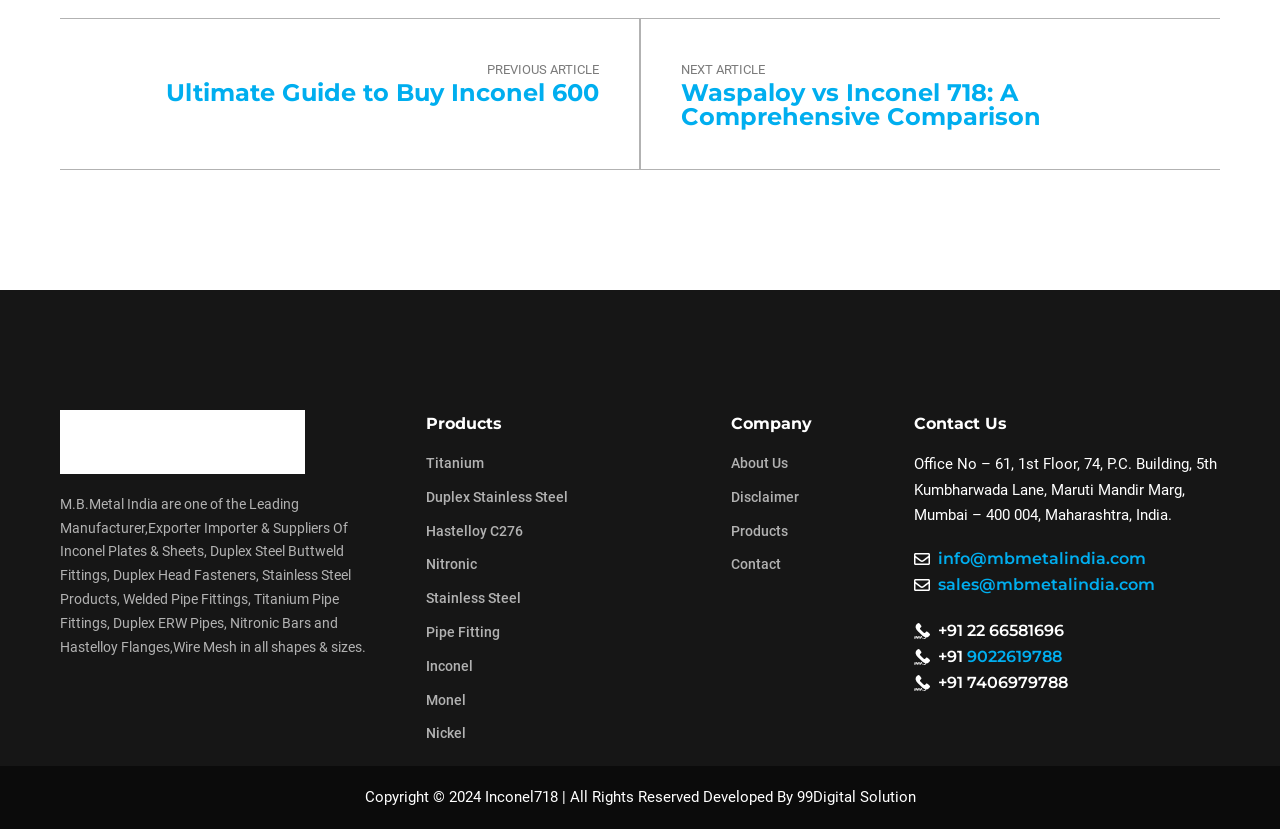Find the bounding box of the UI element described as: "Next article". The bounding box coordinates should be given as four float values between 0 and 1, i.e., [left, top, right, bottom].

[0.532, 0.071, 0.598, 0.098]